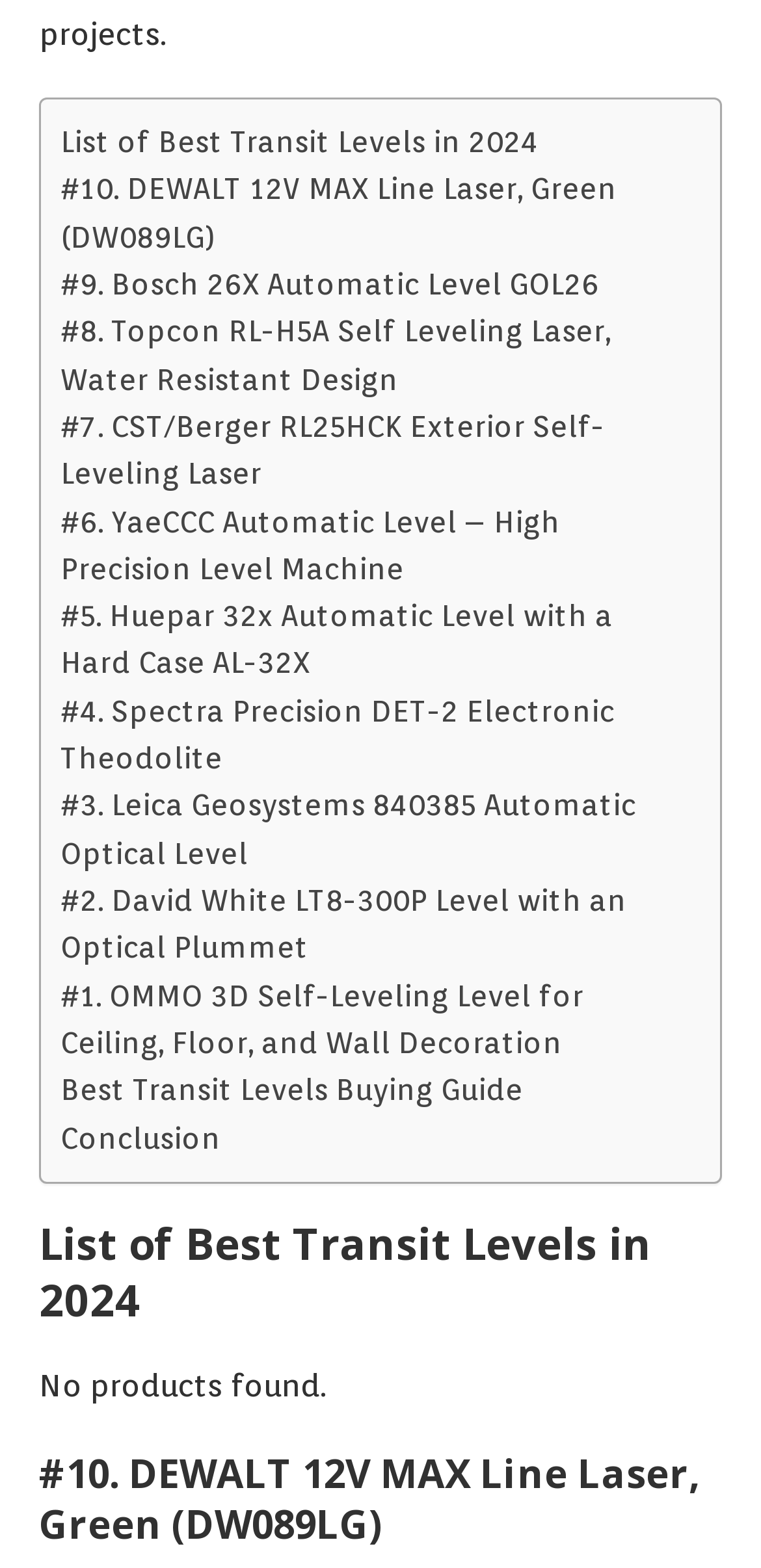Please identify the bounding box coordinates of the area that needs to be clicked to fulfill the following instruction: "Go to the list of best transit levels in 2024."

[0.079, 0.076, 0.708, 0.106]